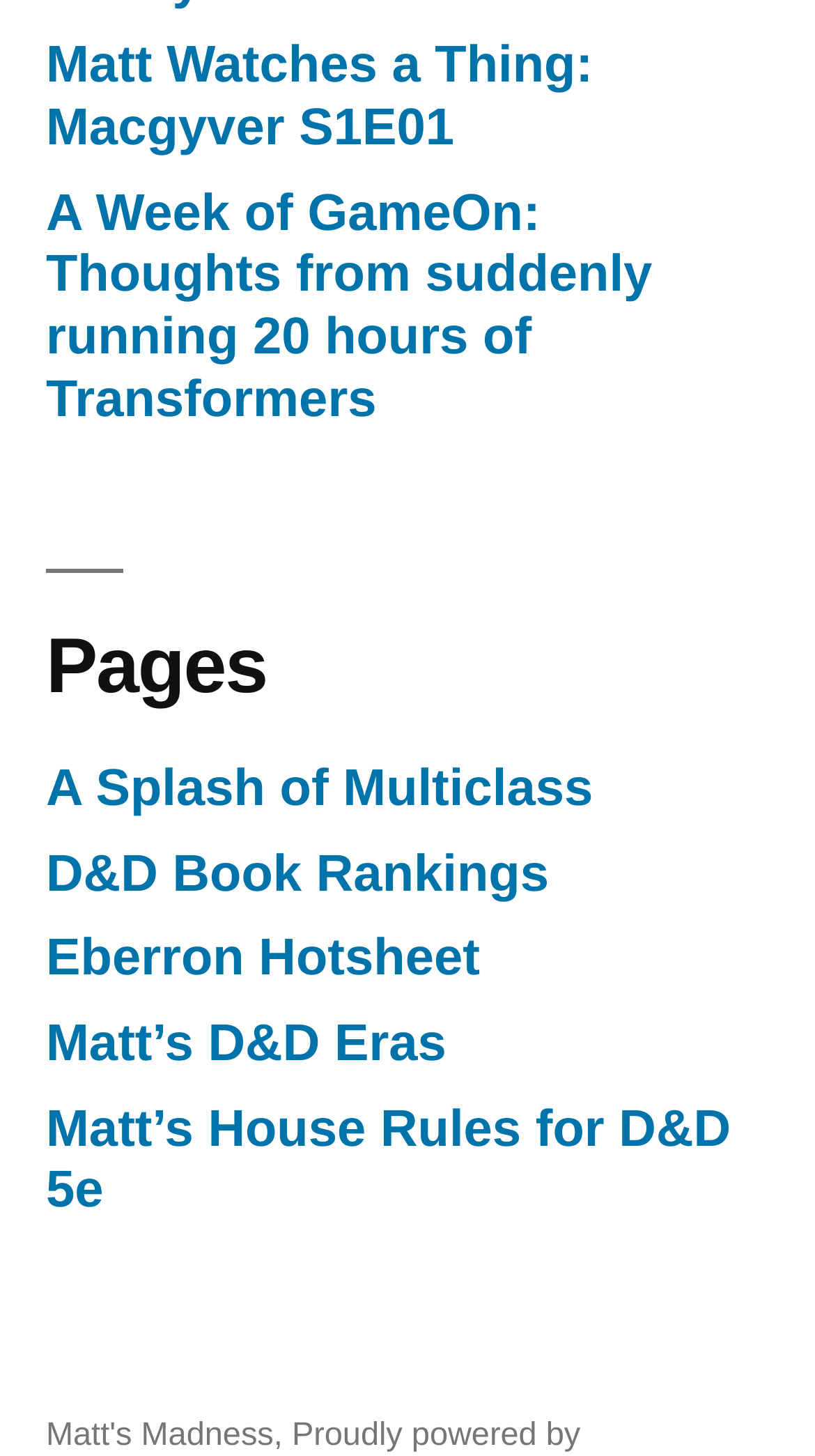Locate the bounding box coordinates of the element you need to click to accomplish the task described by this instruction: "Search the website".

None